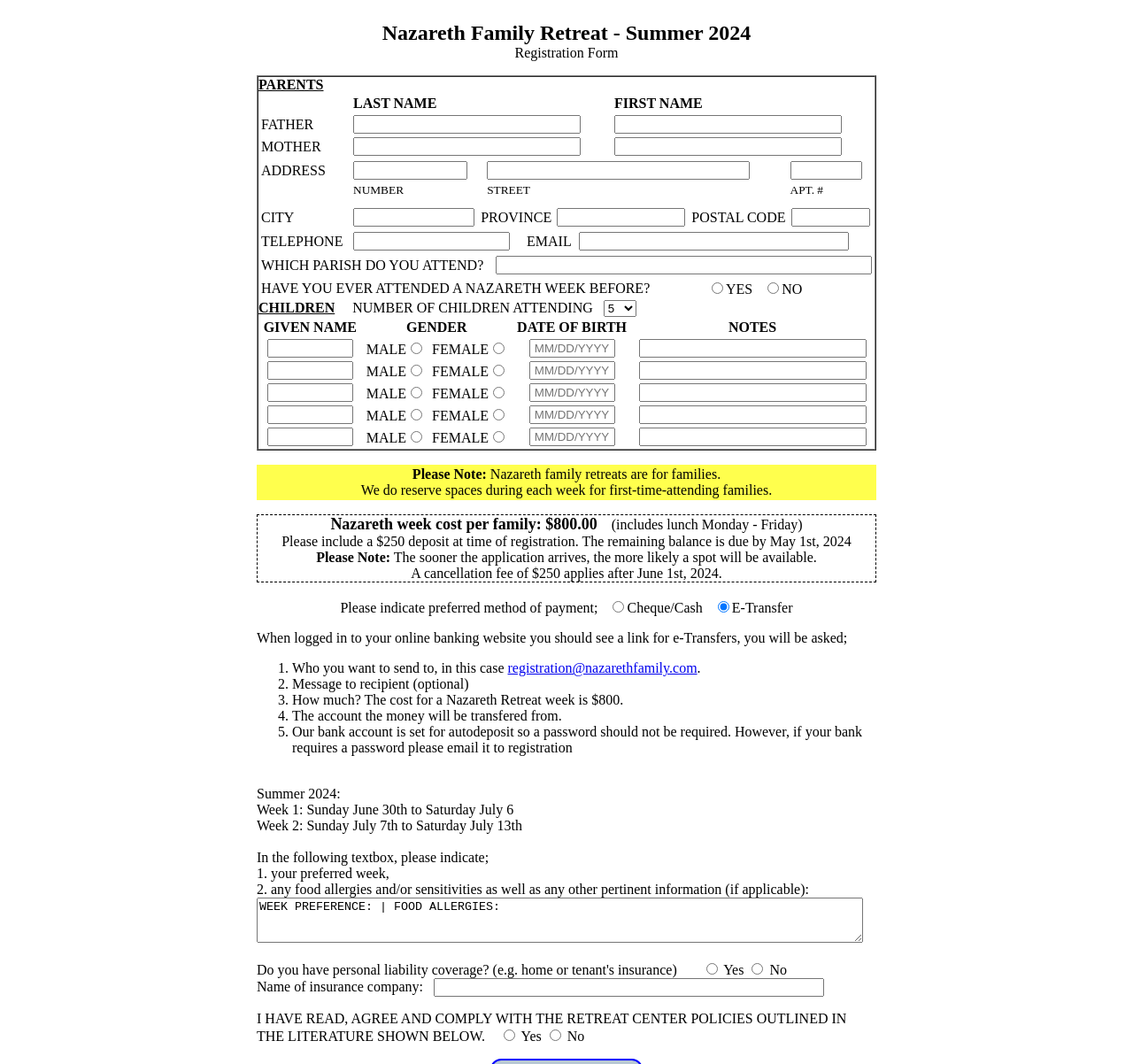Identify the bounding box coordinates for the region of the element that should be clicked to carry out the instruction: "Click the 'Search' button". The bounding box coordinates should be four float numbers between 0 and 1, i.e., [left, top, right, bottom].

None